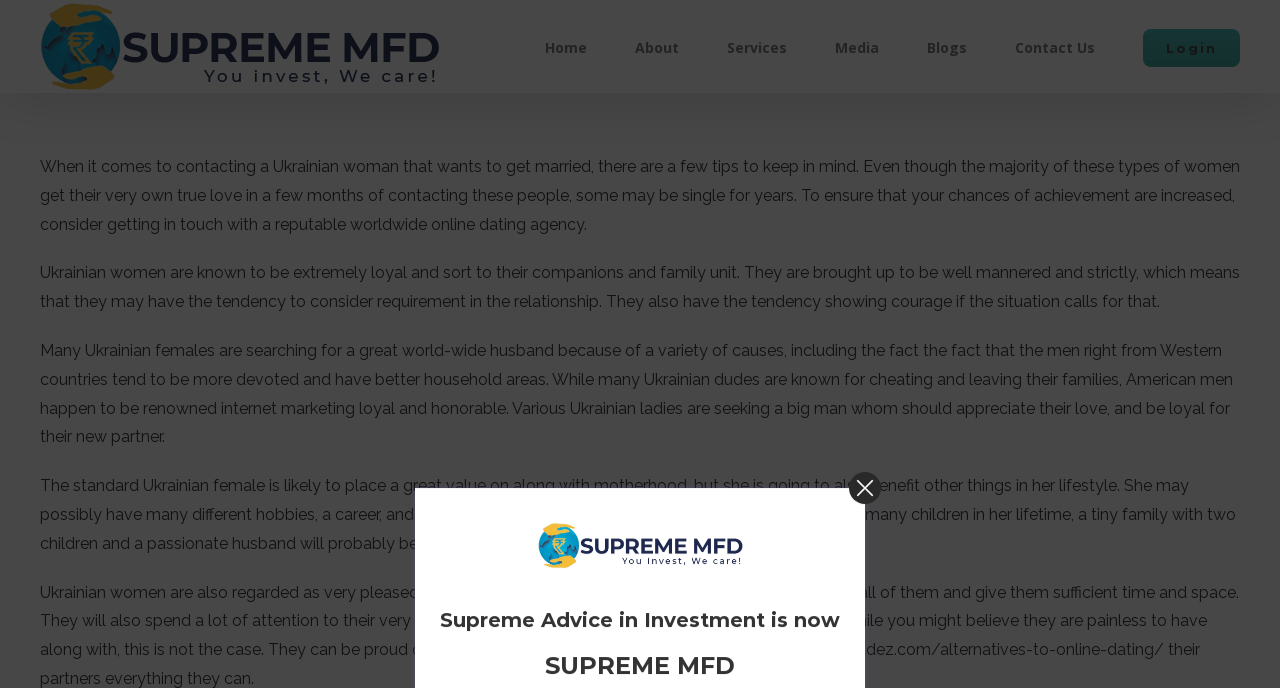Determine the bounding box coordinates for the UI element described. Format the coordinates as (top-left x, top-left y, bottom-right x, bottom-right y) and ensure all values are between 0 and 1. Element description: alt="Supreme MFD Logo"

[0.031, 0.004, 0.344, 0.131]